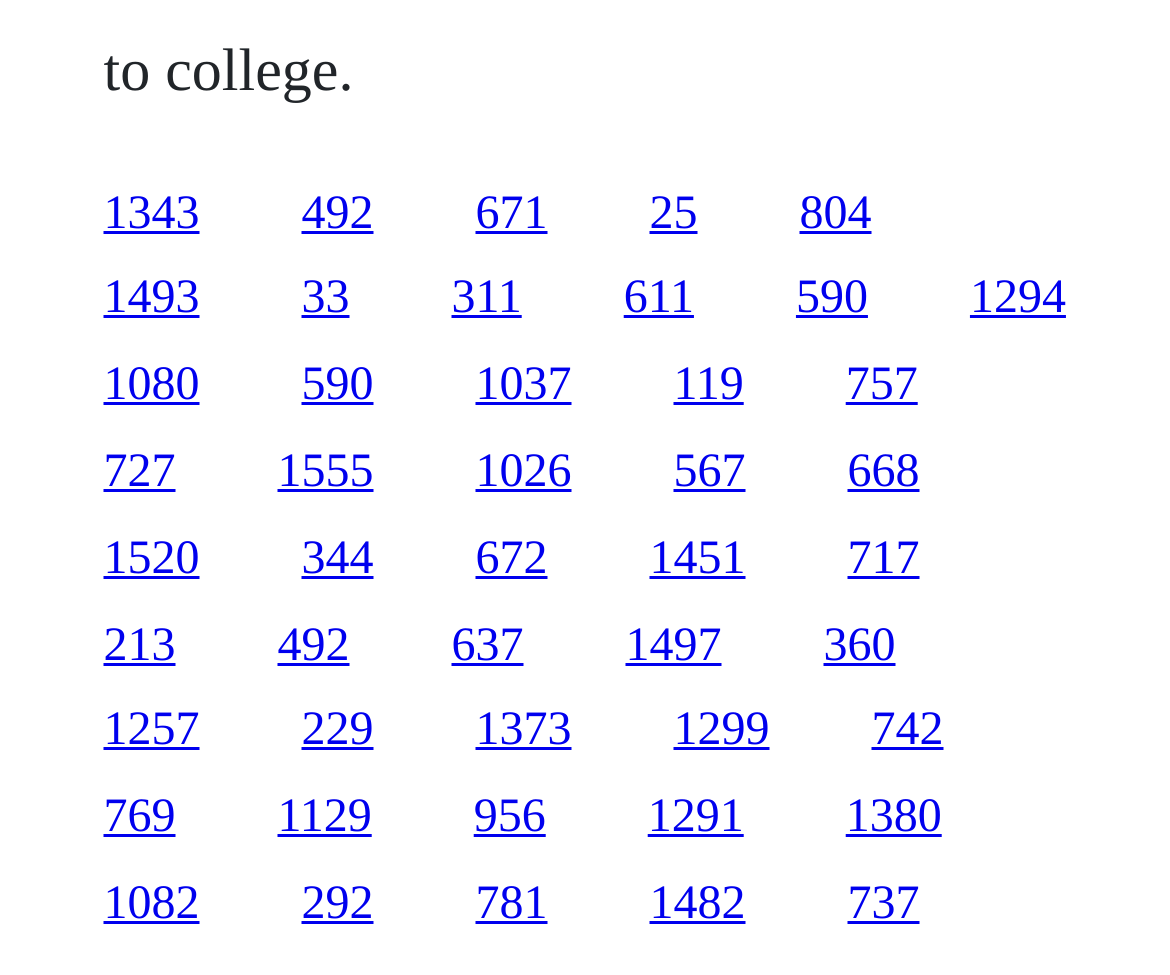Based on the image, give a detailed response to the question: What is the horizontal position of the last link?

I looked at the x1 coordinate of the last link element, which is 0.724, indicating its horizontal position on the webpage.